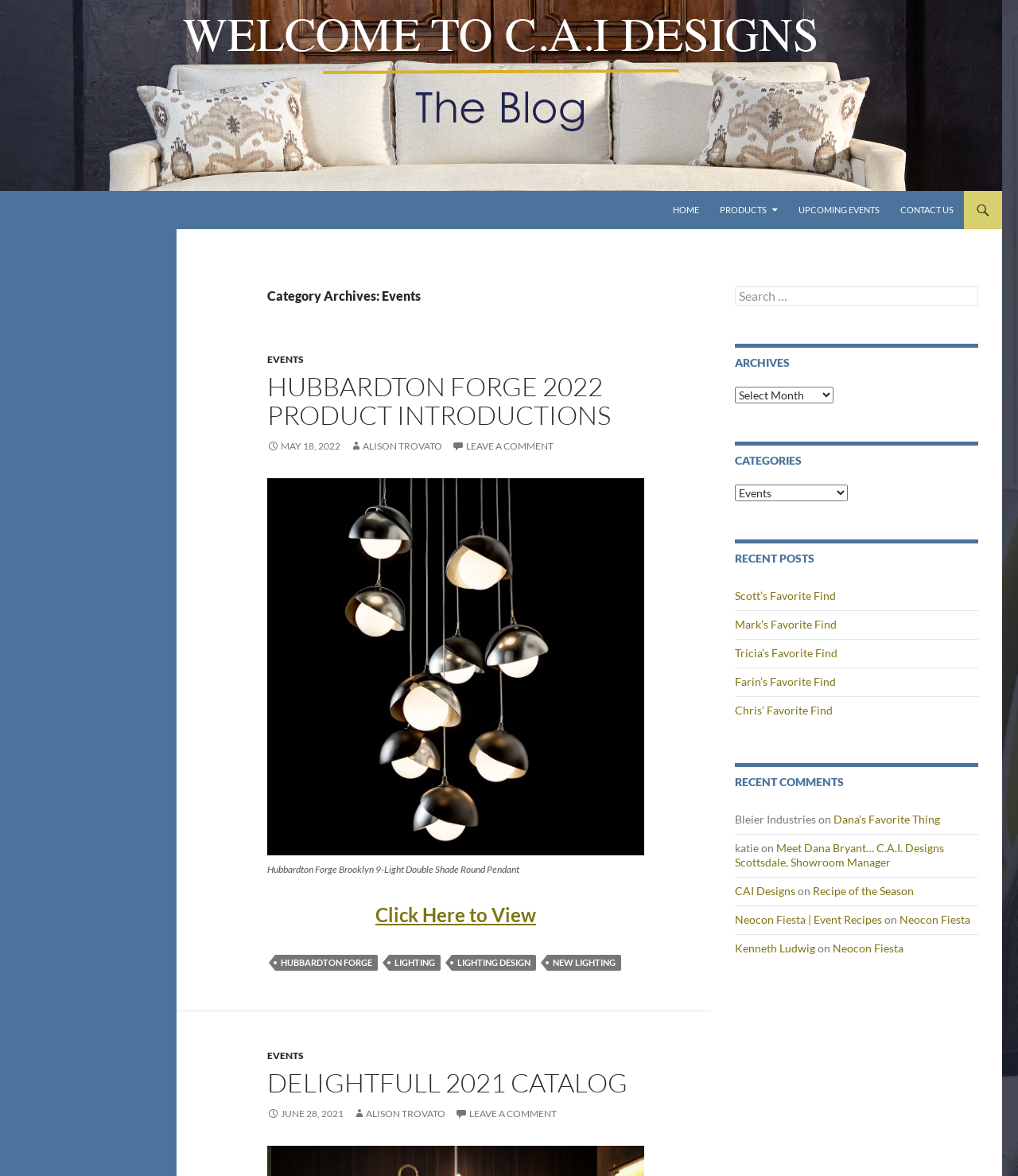Locate the bounding box of the user interface element based on this description: "Click Here to View".

[0.369, 0.768, 0.527, 0.788]